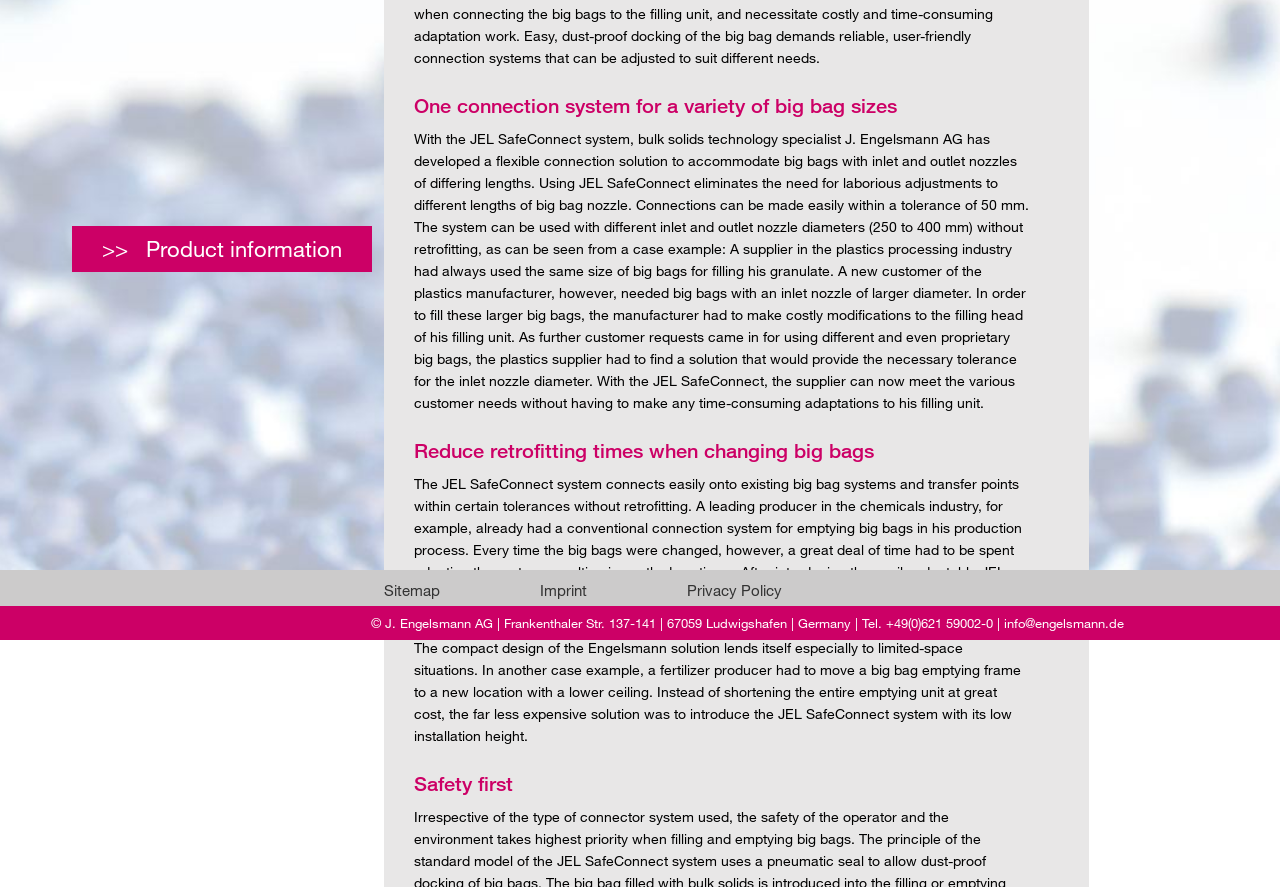Please find the bounding box for the UI component described as follows: ">> Product information".

[0.056, 0.255, 0.29, 0.307]